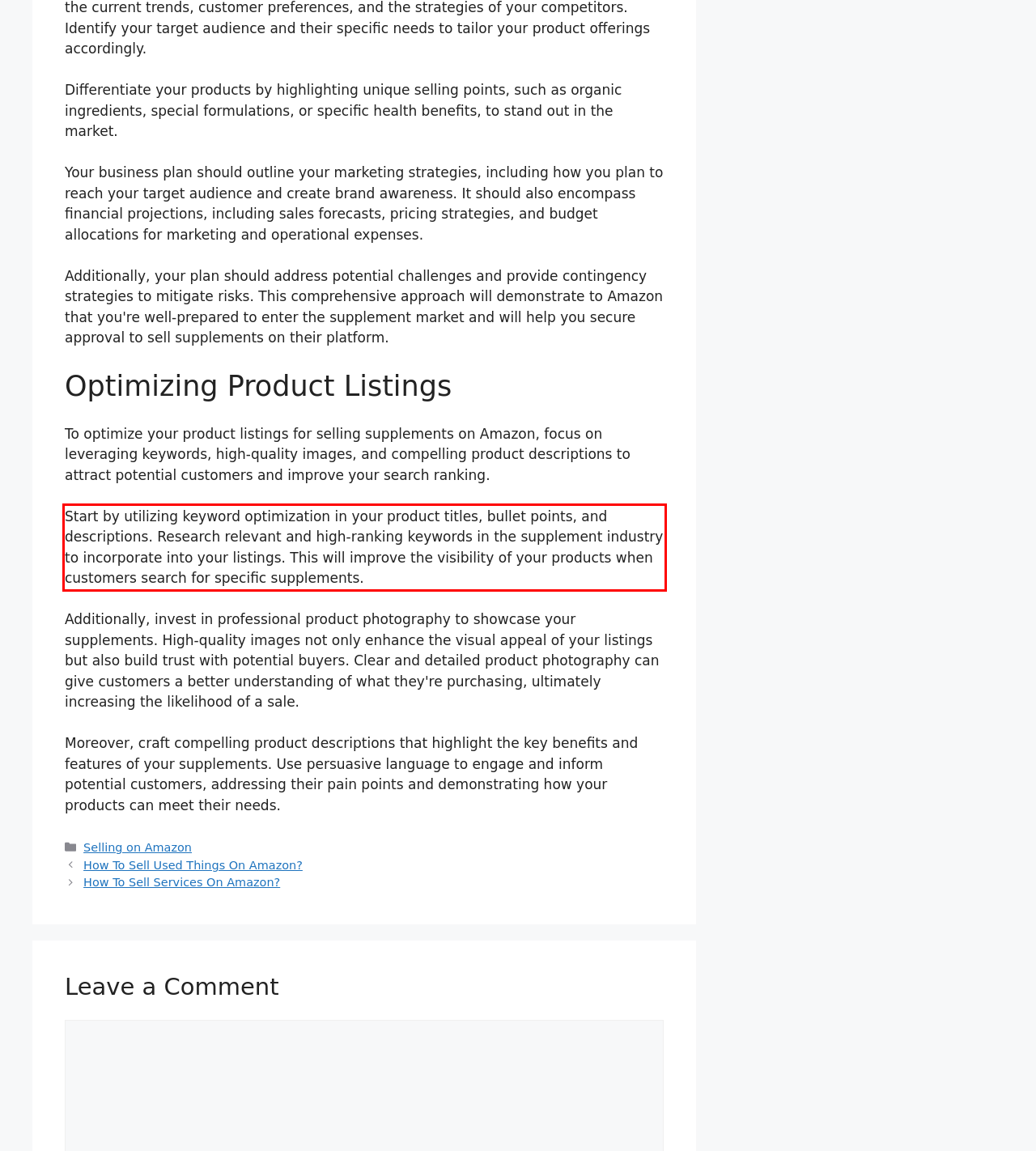Given a screenshot of a webpage containing a red bounding box, perform OCR on the text within this red bounding box and provide the text content.

Start by utilizing keyword optimization in your product titles, bullet points, and descriptions. Research relevant and high-ranking keywords in the supplement industry to incorporate into your listings. This will improve the visibility of your products when customers search for specific supplements.